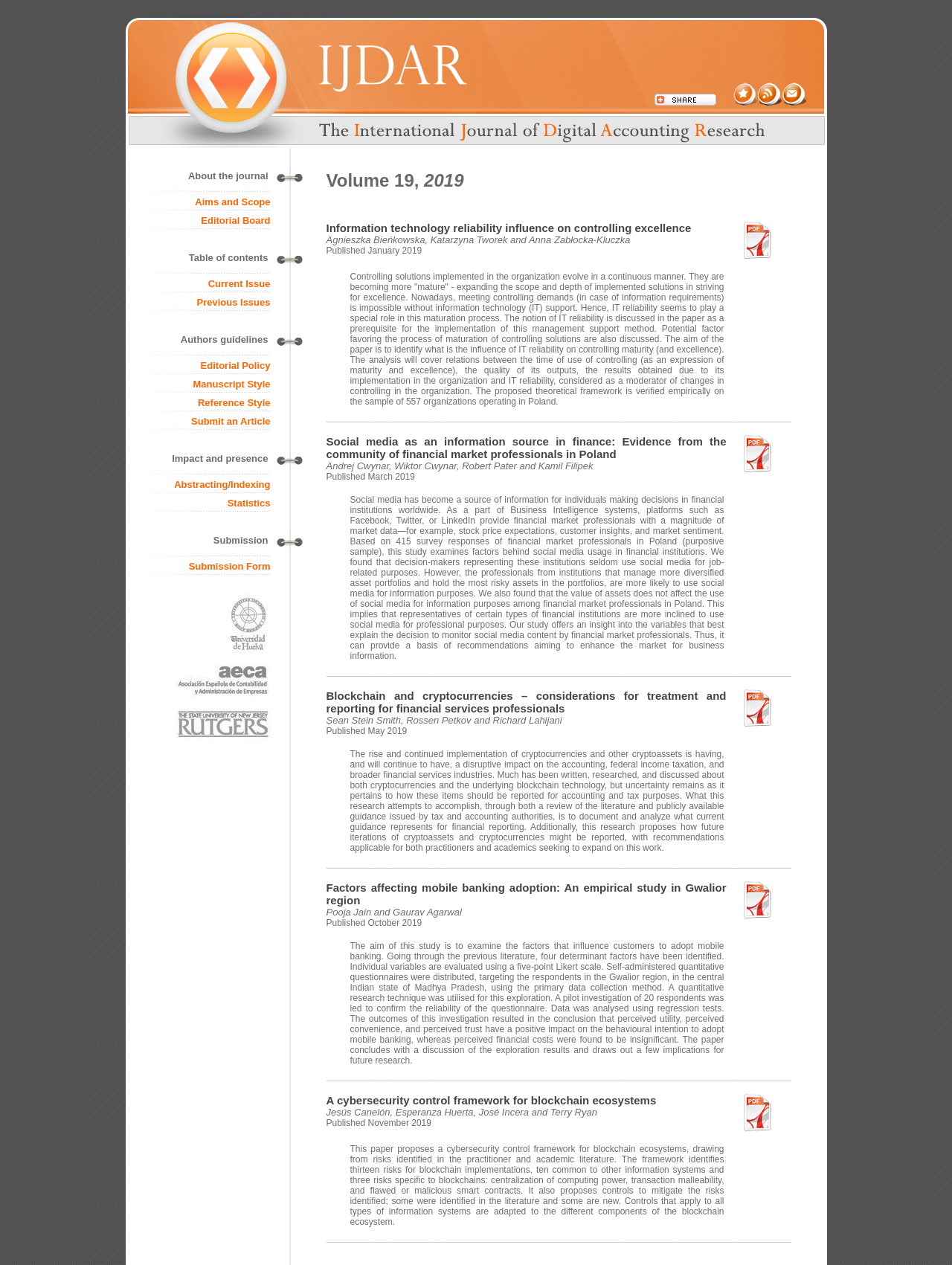Elaborate on the webpage's design and content in a detailed caption.

The webpage is the International Journal of Digital Accounting Research, Volume 19, 2019. At the top, there is a logo of IJDAR, followed by a navigation menu with links to "About the journal", "Table of contents", "Authors guidelines", "Impact and presence", and "Submission". 

Below the navigation menu, there are three articles listed in a table format. Each article has a title, authors, and a "Download article" link. The articles are:

1. "Information technology reliability influence on controlling excellence" by Agnieszka Bieńkowska, Katarzyna Tworek, and Anna Zabłocka-Kluczka, published in January 2019. The article discusses the role of IT reliability in controlling solutions and its impact on controlling maturity and excellence.

2. "Social media as an information source in finance: Evidence from the community of financial market professionals in Poland" by Andrej Cwynar, Wiktor Cwynar, Robert Pater, and Kamil Filipek, published in March 2019. The article examines the factors behind social media usage in financial institutions and its implications for financial market professionals.

3. "Blockchain and cryptocurrencies – considerations for treatment and reporting for financial services professionals" by Sean Stein Smith, Rossen Petkov, and Richard Lahijani, published in May 2019. The article discusses the accounting and tax implications of cryptocurrencies and blockchain technology, and proposes guidance for financial reporting.

Each article has a brief summary and a "Download article" link. The webpage also has a footer section with links to universities and organizations, including Universidad de Huelva, Asociación Española de Contabilidad y Administración de Empresas, and The State University of New Jersey.